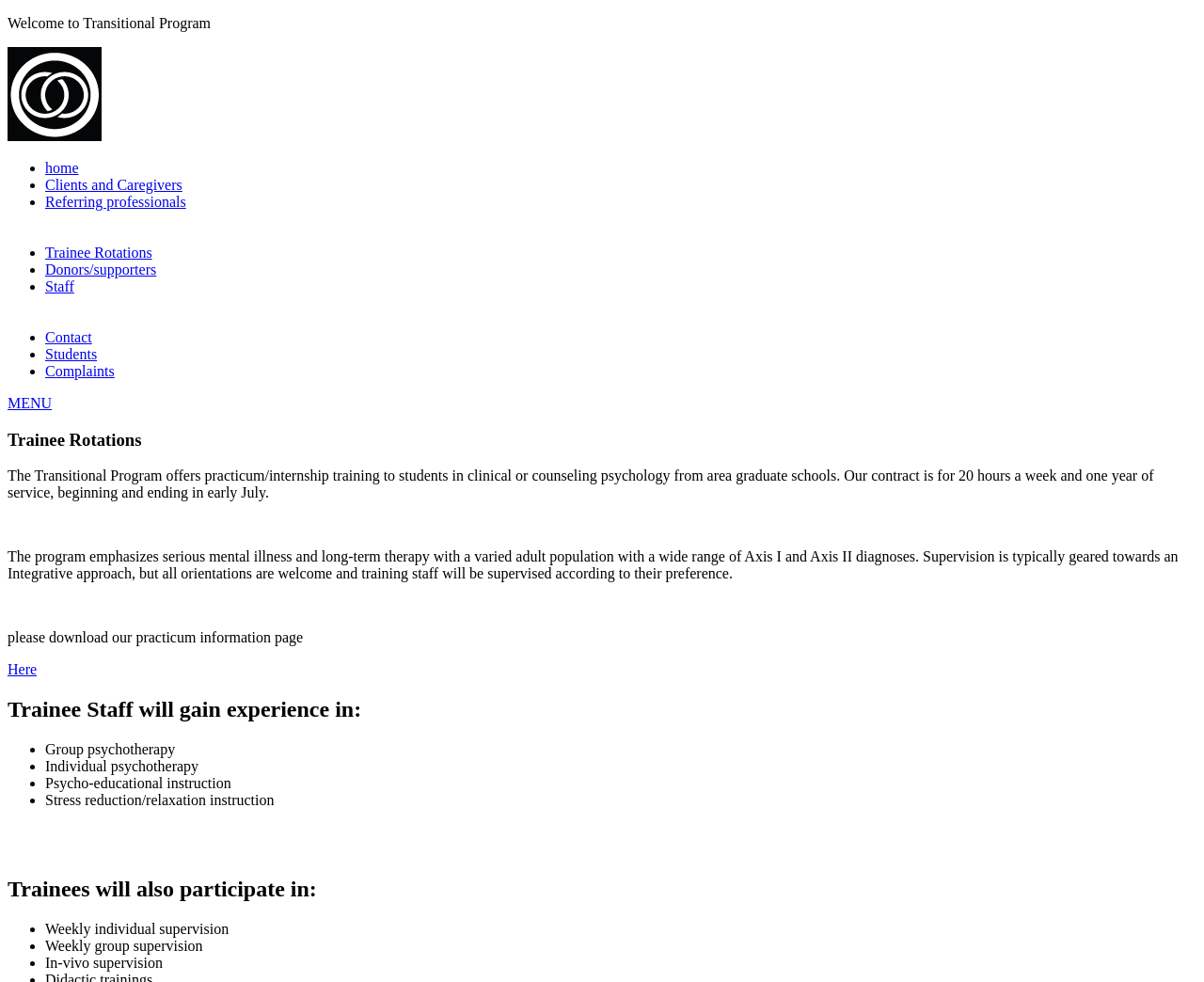Using the image as a reference, answer the following question in as much detail as possible:
What is the main focus of the Transitional Program?

The main focus of the Transitional Program is on providing practicum/internship training to students in clinical or counseling psychology from area graduate schools, as stated in the StaticText element with the text 'The Transitional Program offers practicum/internship training to students in clinical or counseling psychology from area graduate schools.'